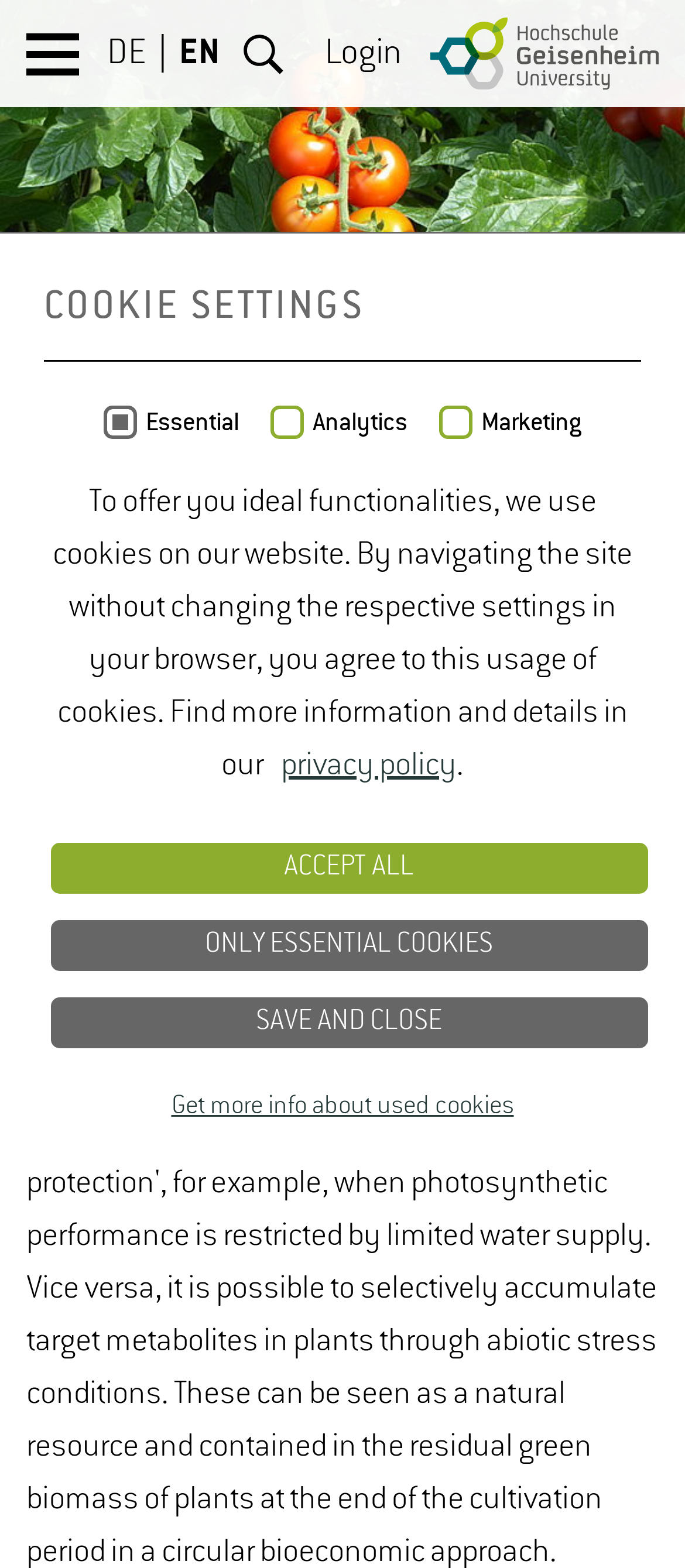Specify the bounding box coordinates for the region that must be clicked to perform the given instruction: "Write a comment".

None